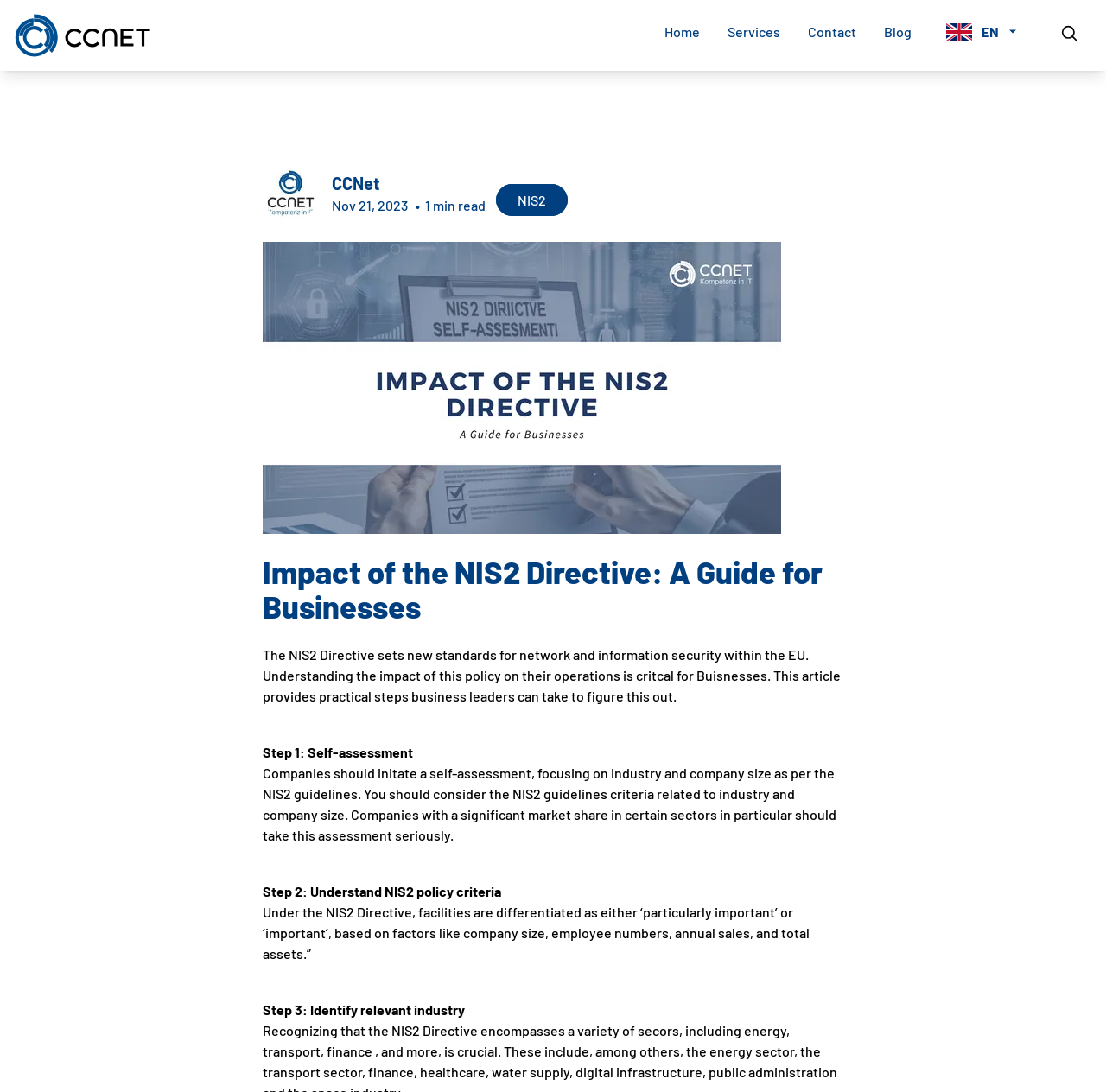Please pinpoint the bounding box coordinates for the region I should click to adhere to this instruction: "Go to Home".

[0.601, 0.02, 0.633, 0.039]